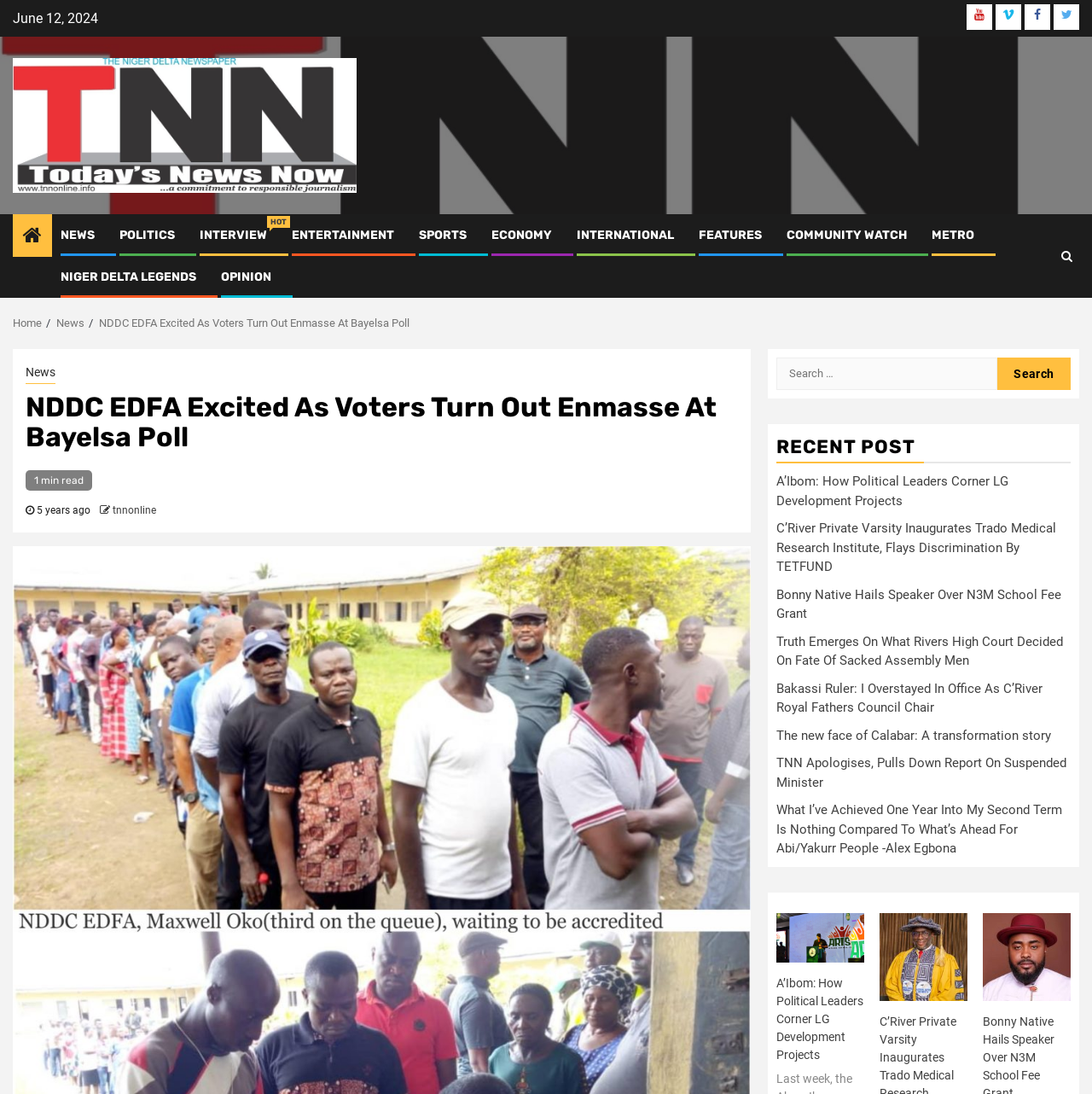What is the date displayed at the top of the webpage?
Please elaborate on the answer to the question with detailed information.

I found the date 'June 12, 2024' at the top of the webpage, which is displayed as a static text element.